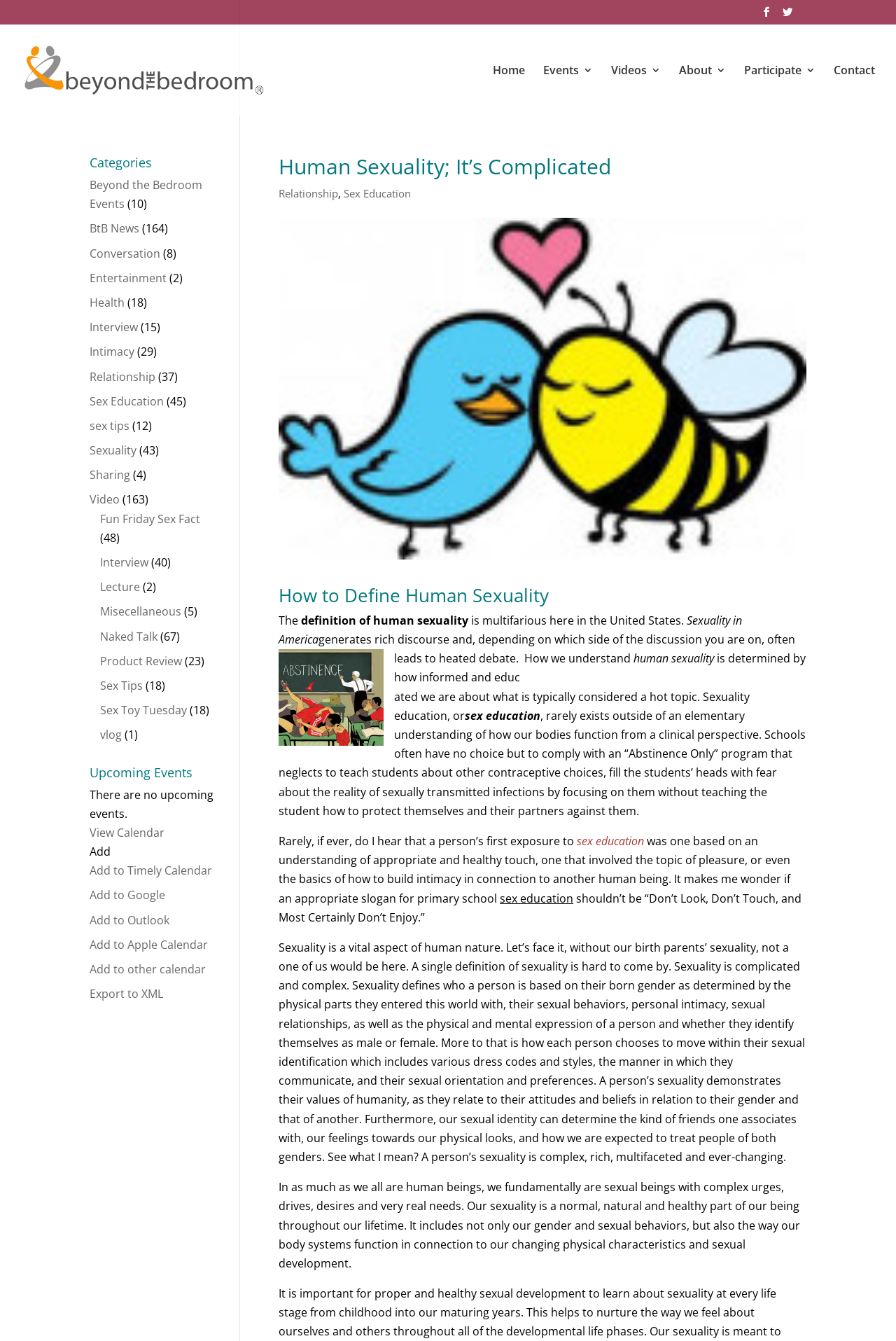Find the bounding box coordinates corresponding to the UI element with the description: "Contact". The coordinates should be formatted as [left, top, right, bottom], with values as floats between 0 and 1.

[0.93, 0.049, 0.977, 0.086]